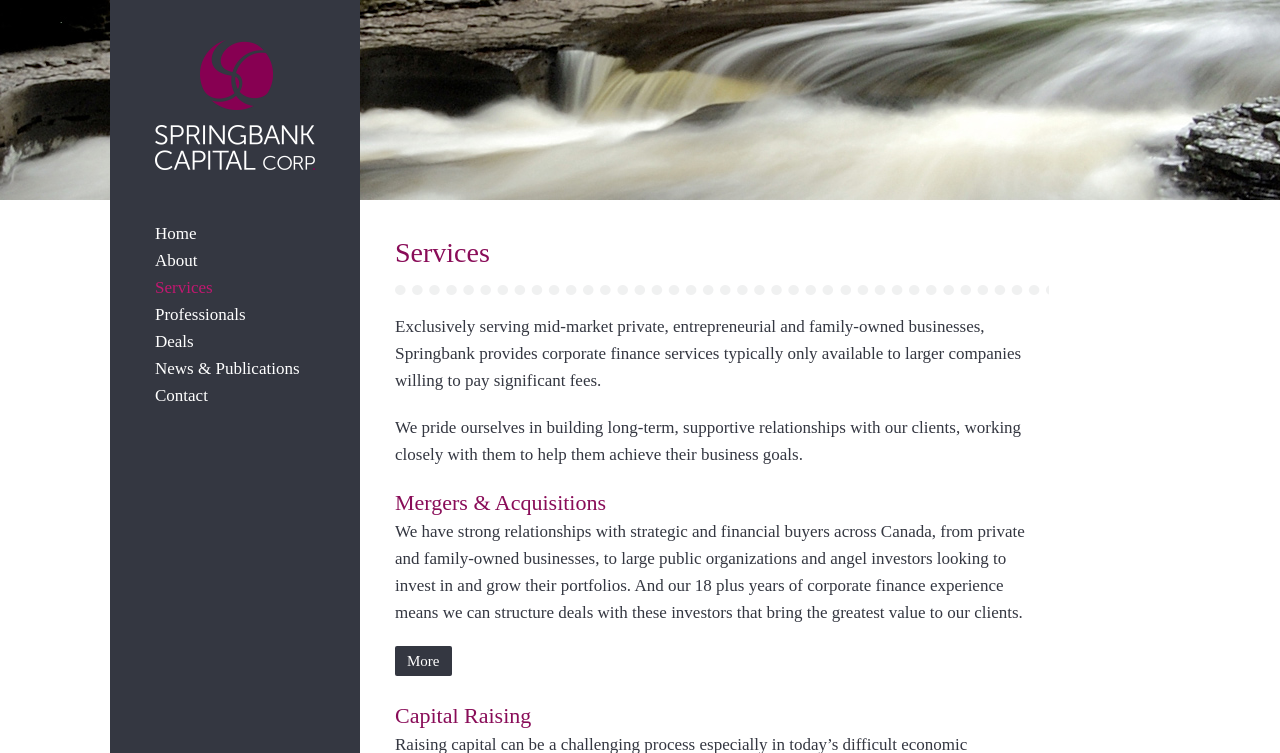Show the bounding box coordinates for the element that needs to be clicked to execute the following instruction: "Click the Mergers & Acquisitions link". Provide the coordinates in the form of four float numbers between 0 and 1, i.e., [left, top, right, bottom].

[0.309, 0.651, 0.473, 0.684]